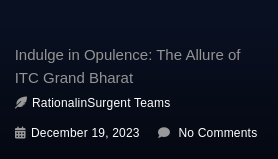Describe every aspect of the image in detail.

The image features an article titled "Indulge in Opulence: The Allure of ITC Grand Bharat" presented by RationalinSurgent Teams. Below the title, additional details include the publication date, December 19, 2023, along with a note indicating that there are no comments on the post. The design is sleek and modern, aligning with the theme of luxury and sophistication suggested by the title. The focus is on inviting readers to explore the opulence described within the article.